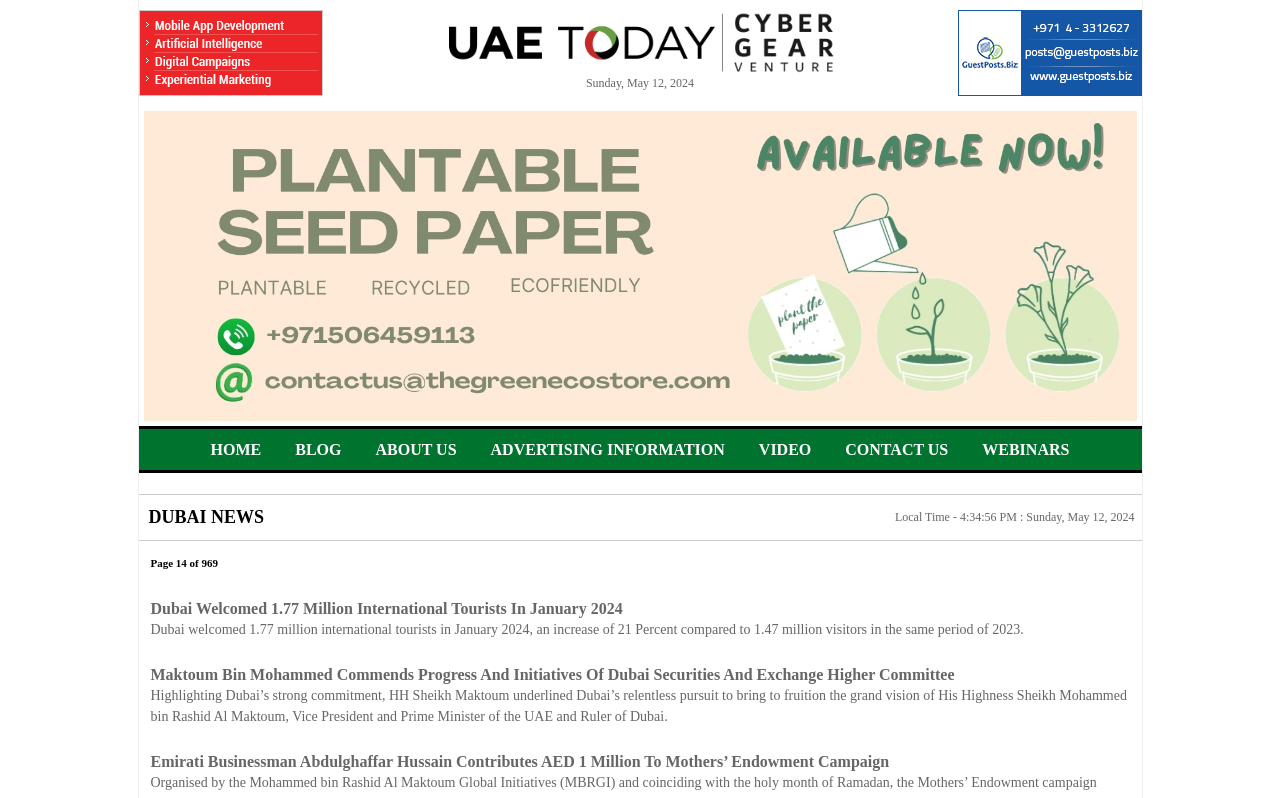Given the description of the UI element: "alt="Cyber Gear" title="Cyber Gear"", predict the bounding box coordinates in the form of [left, top, right, bottom], with each value being a float between 0 and 1.

[0.108, 0.105, 0.252, 0.124]